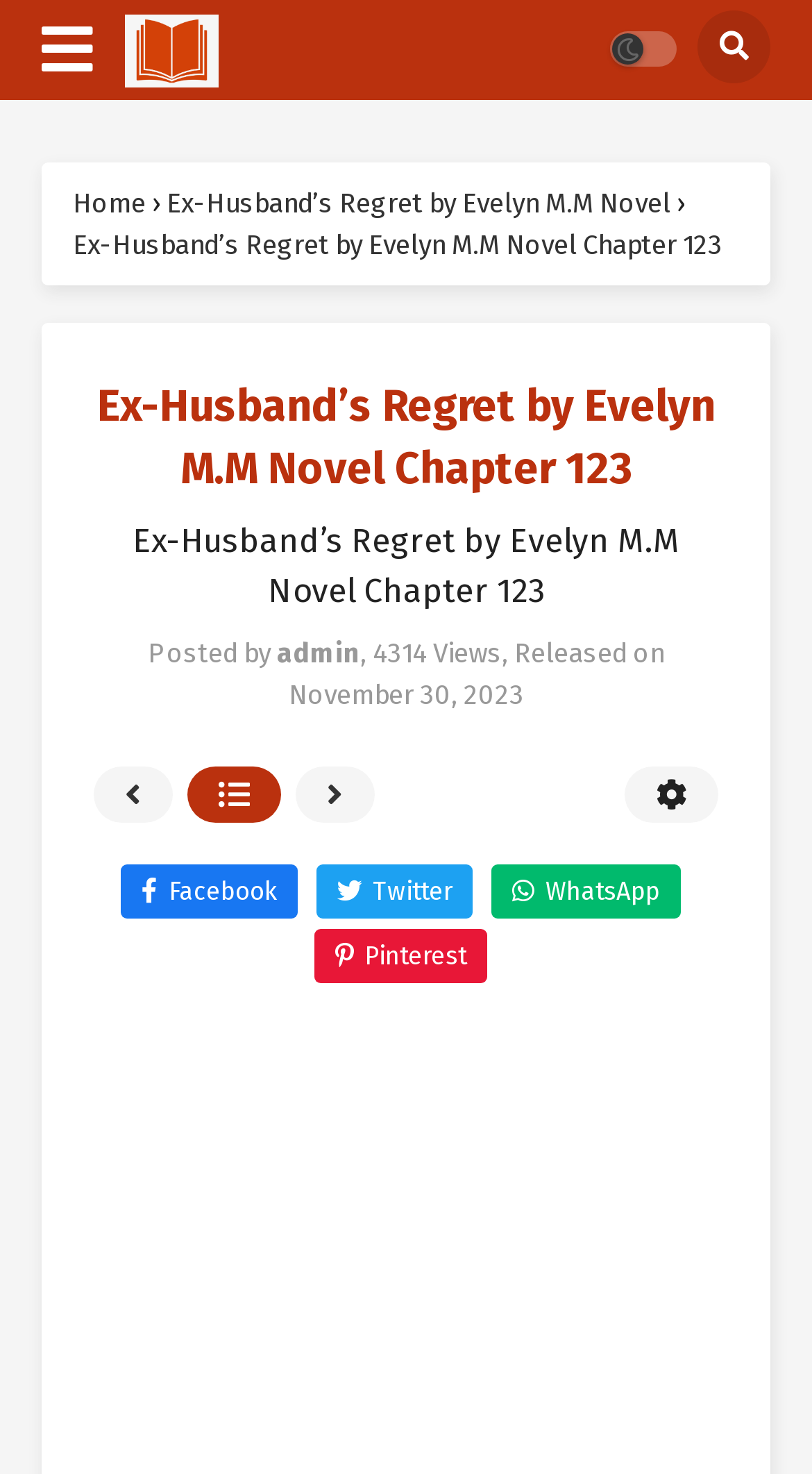Locate and extract the text of the main heading on the webpage.

Ex-Husband’s Regret by Evelyn M.M Novel Chapter 123